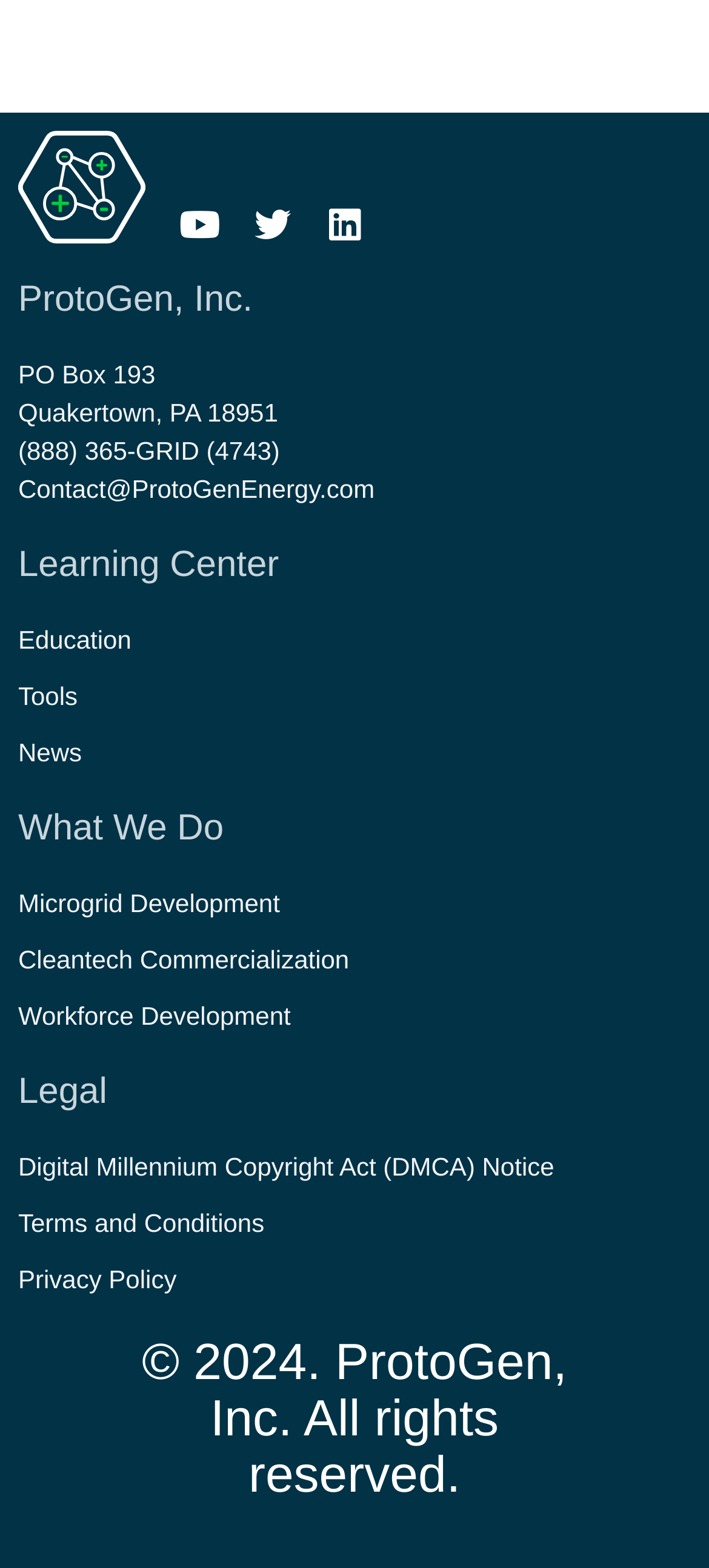Analyze the image and give a detailed response to the question:
What is the last section on the webpage?

The last section on the webpage is 'Legal' which contains links to 'Digital Millennium Copyright Act (DMCA) Notice', 'Terms and Conditions', and 'Privacy Policy'.